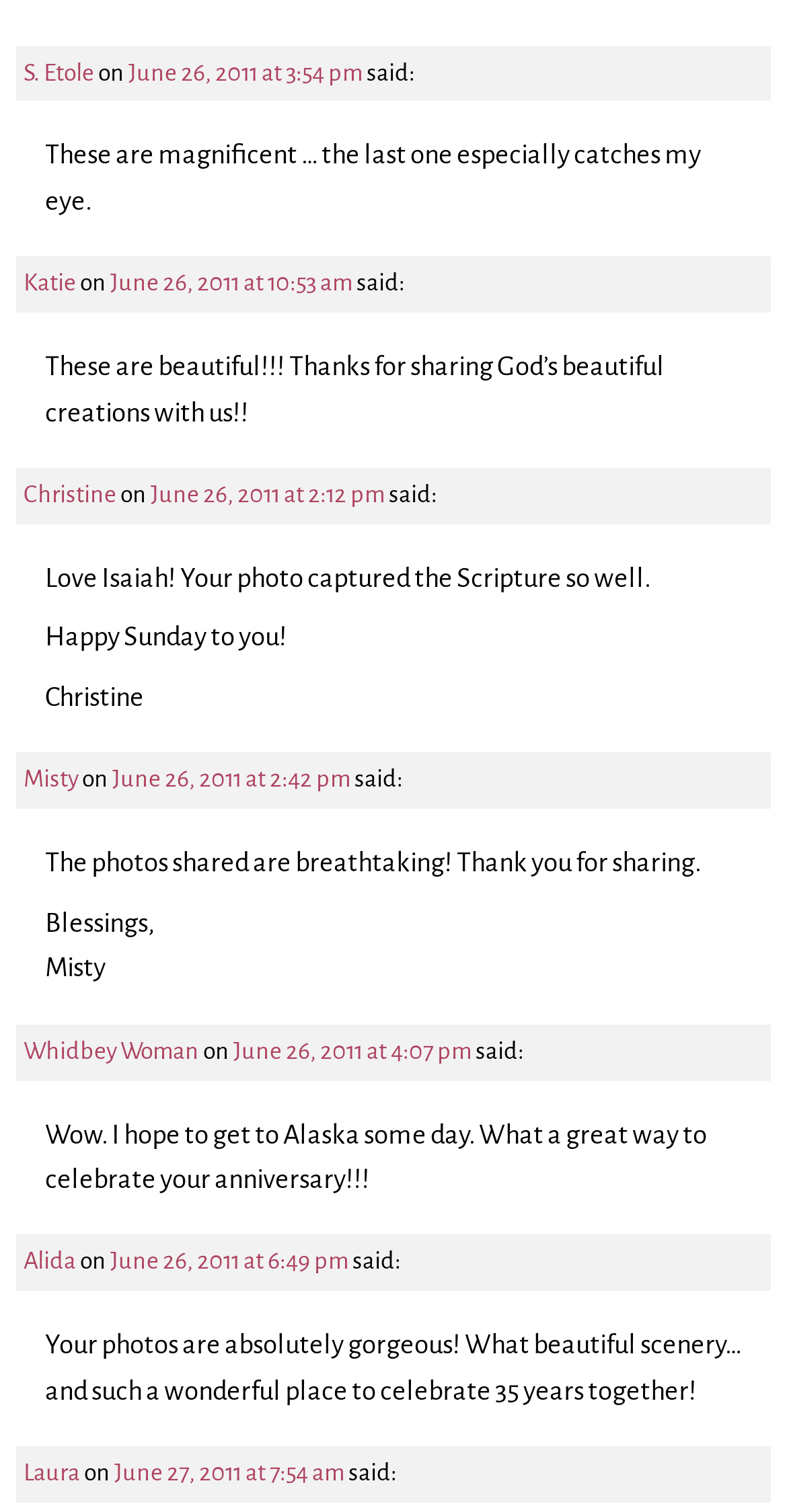Determine the bounding box coordinates of the clickable region to follow the instruction: "Click on the link to view Laura's profile".

[0.03, 0.966, 0.102, 0.983]